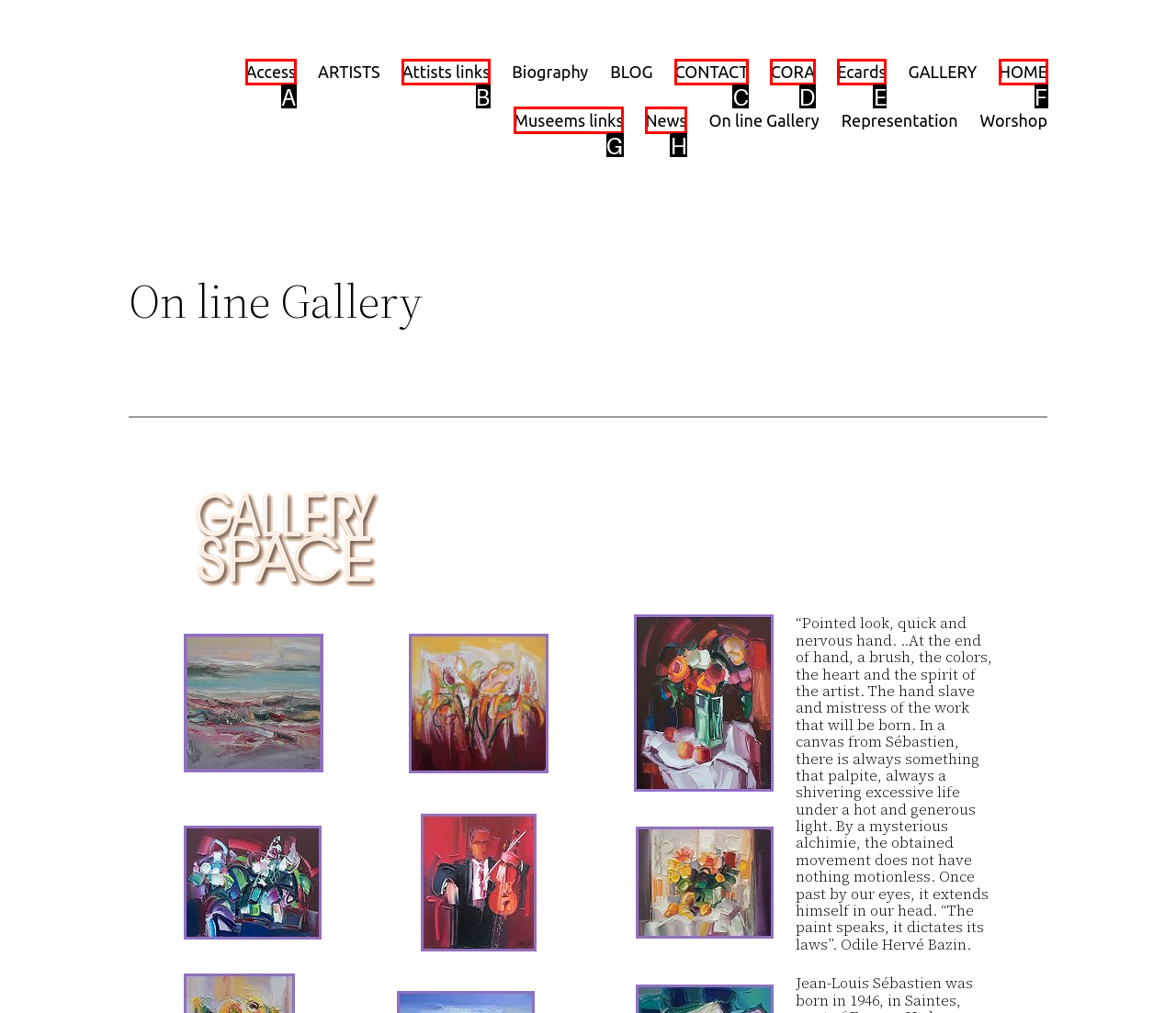Find the option that matches this description: Museems links
Provide the matching option's letter directly.

G